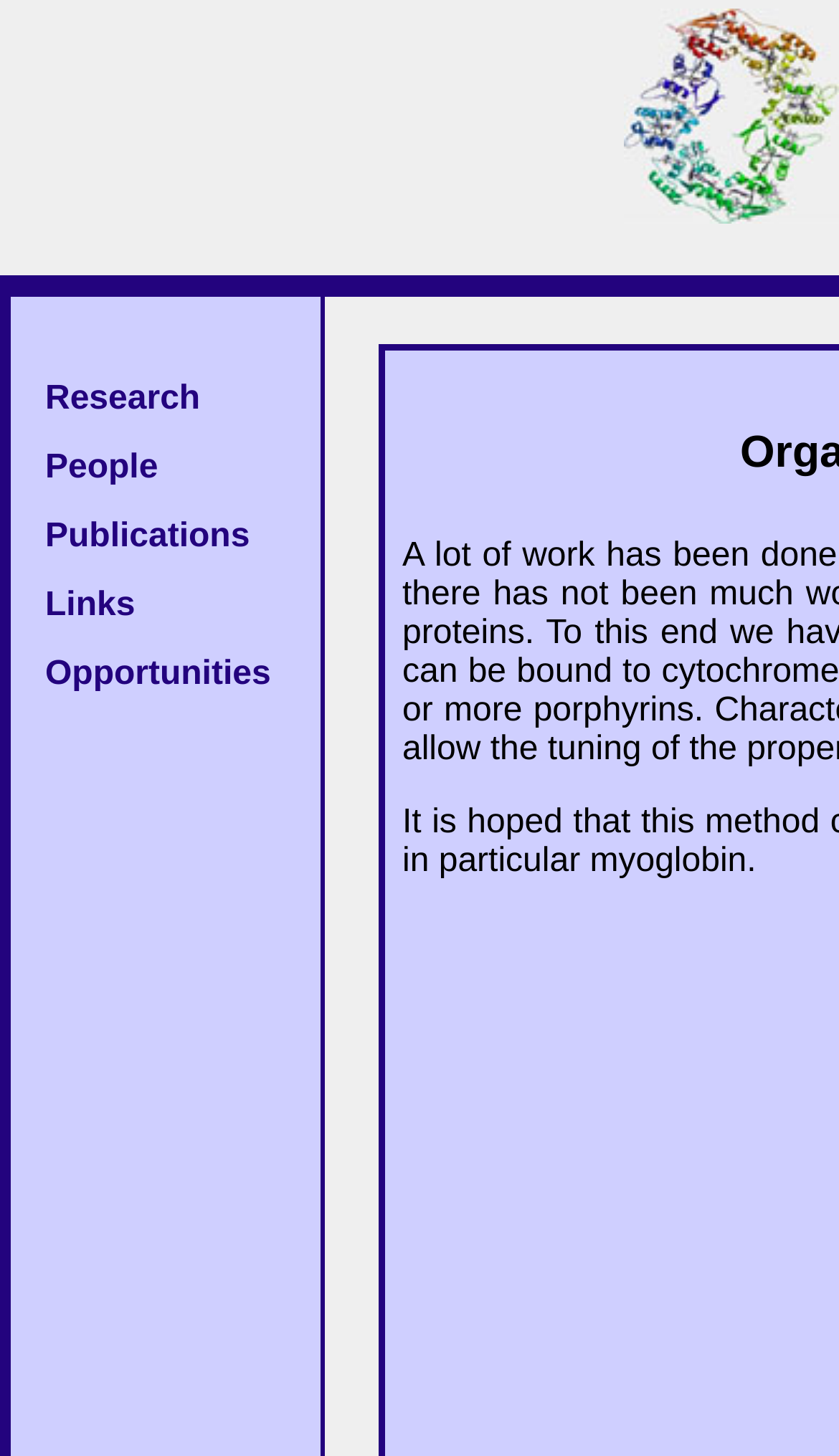How many main navigation links are there?
Refer to the image and provide a one-word or short phrase answer.

5